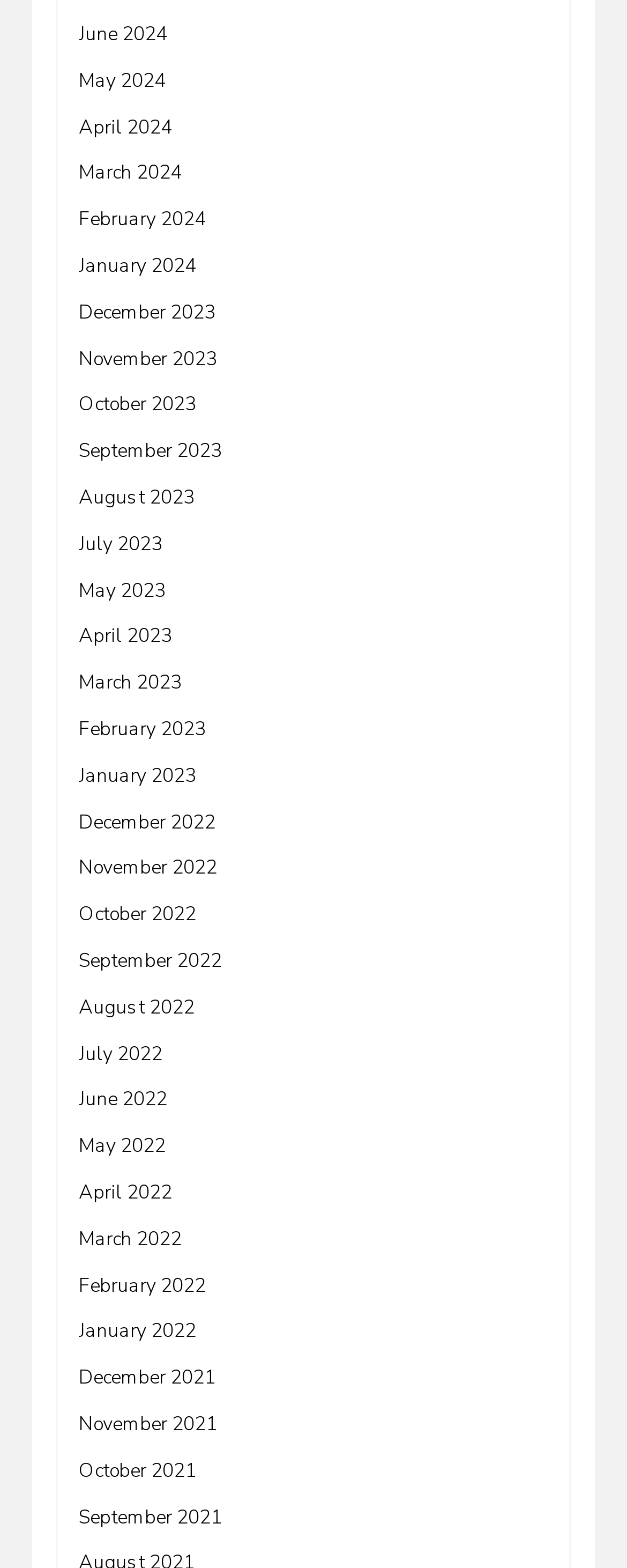Please identify the bounding box coordinates of the clickable area that will allow you to execute the instruction: "Go to May 2023".

[0.126, 0.368, 0.264, 0.384]